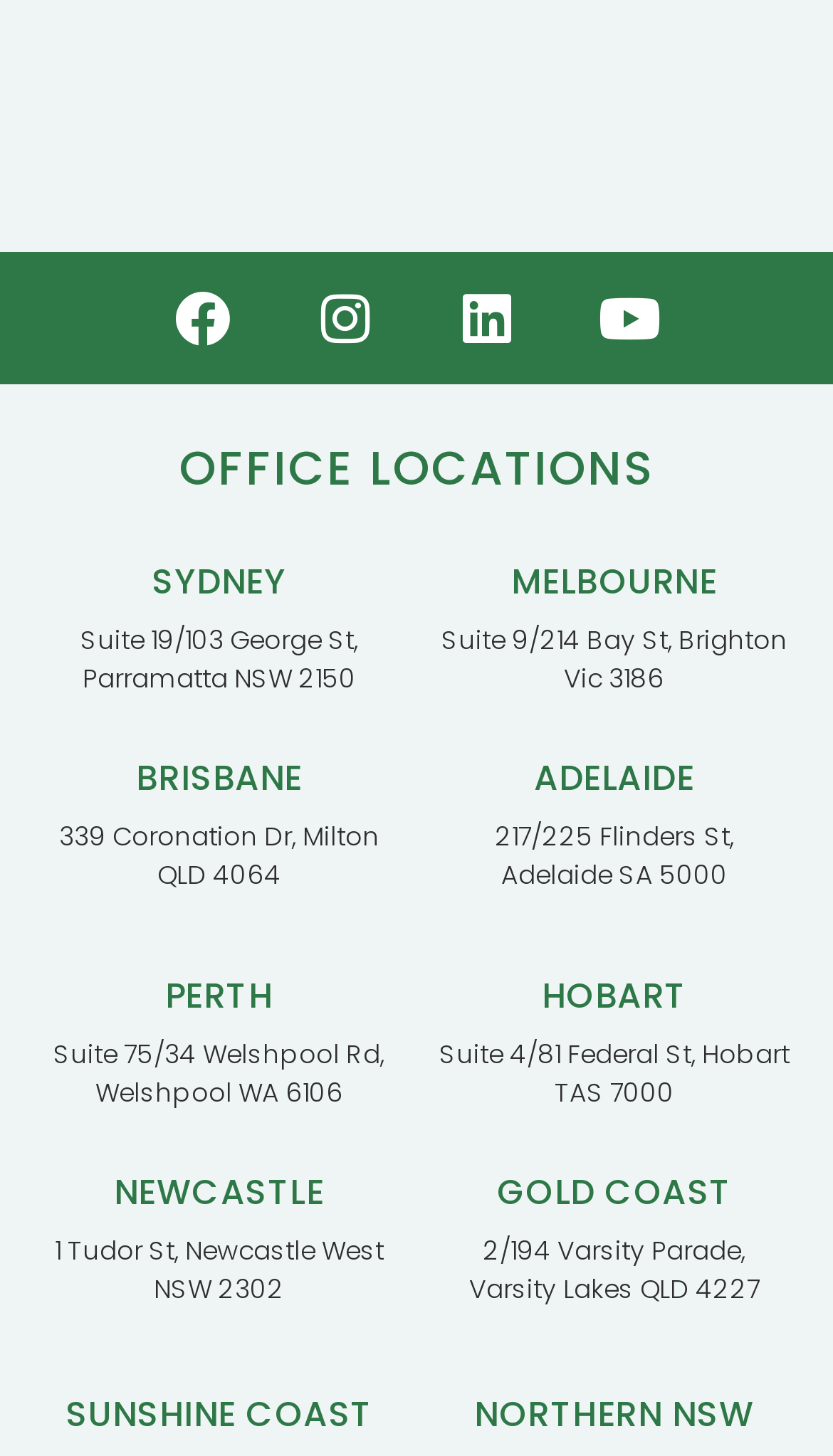Please identify the bounding box coordinates of the area that needs to be clicked to follow this instruction: "Explore Youtube channel".

[0.703, 0.188, 0.809, 0.249]